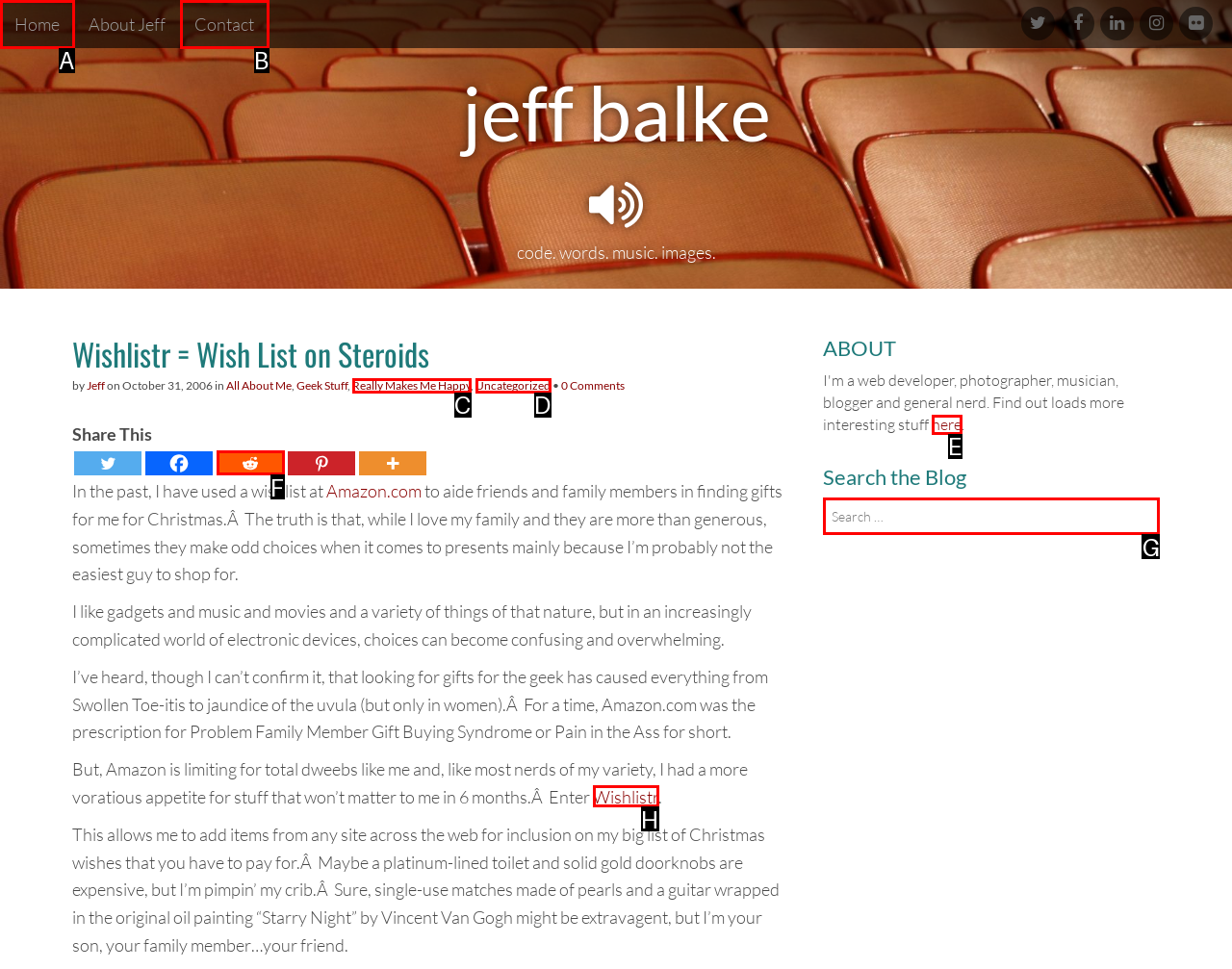Identify the UI element that best fits the description: Election results
Respond with the letter representing the correct option.

None